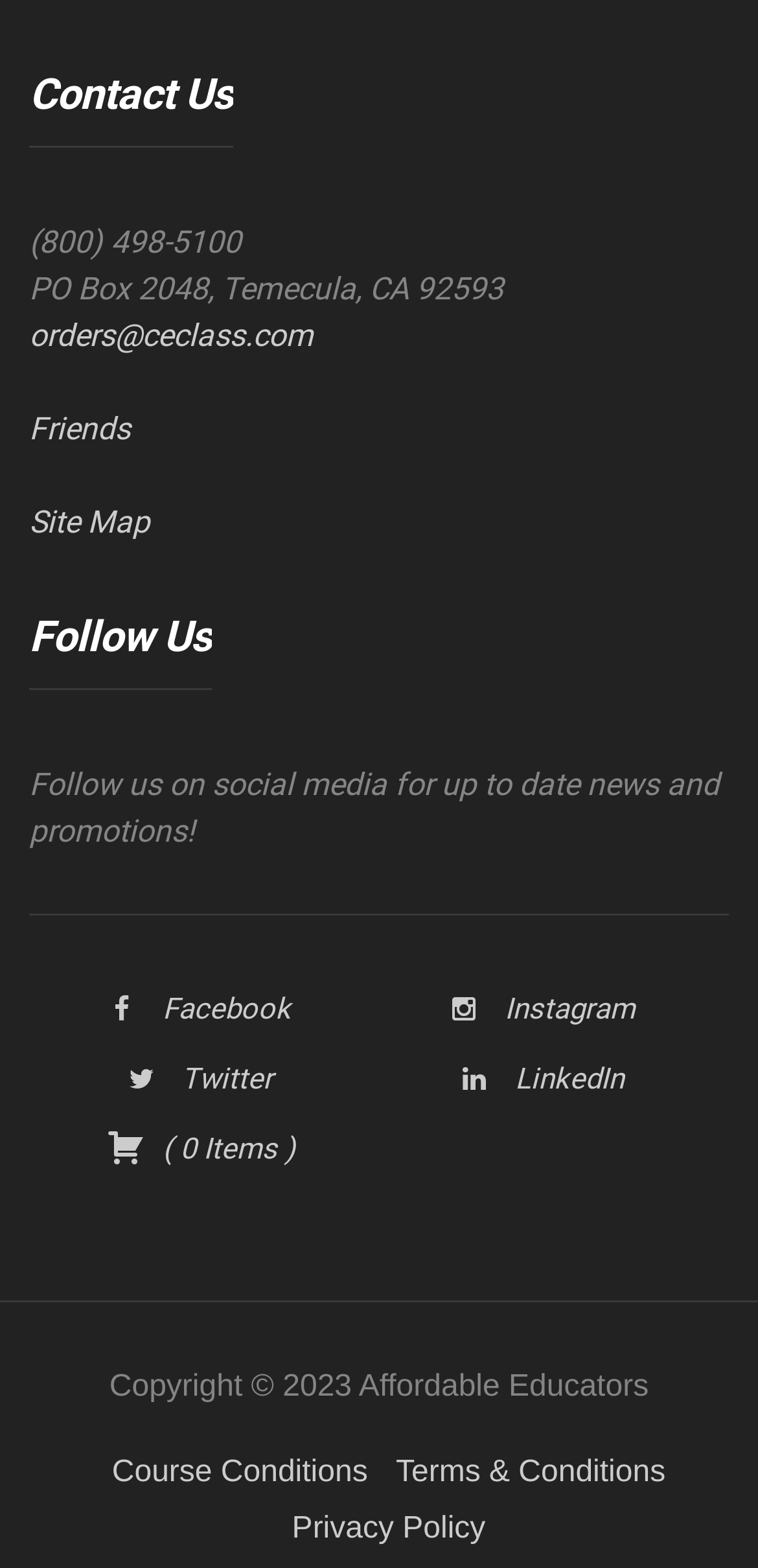Please specify the coordinates of the bounding box for the element that should be clicked to carry out this instruction: "Send an email to orders". The coordinates must be four float numbers between 0 and 1, formatted as [left, top, right, bottom].

[0.038, 0.202, 0.413, 0.226]